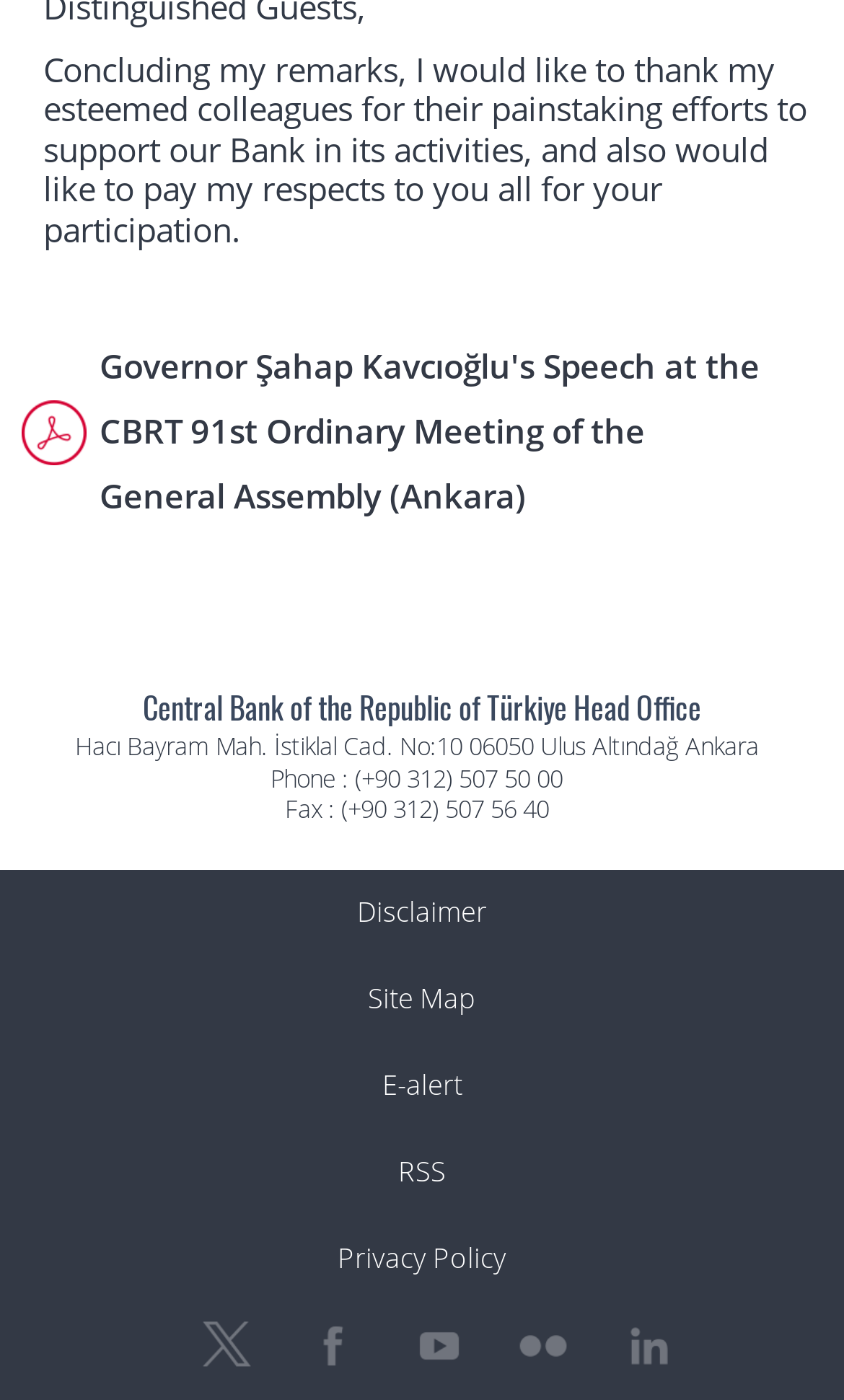Can you determine the bounding box coordinates of the area that needs to be clicked to fulfill the following instruction: "Read Governor Şahap Kavcıoğlu's speech"?

[0.026, 0.239, 0.974, 0.378]